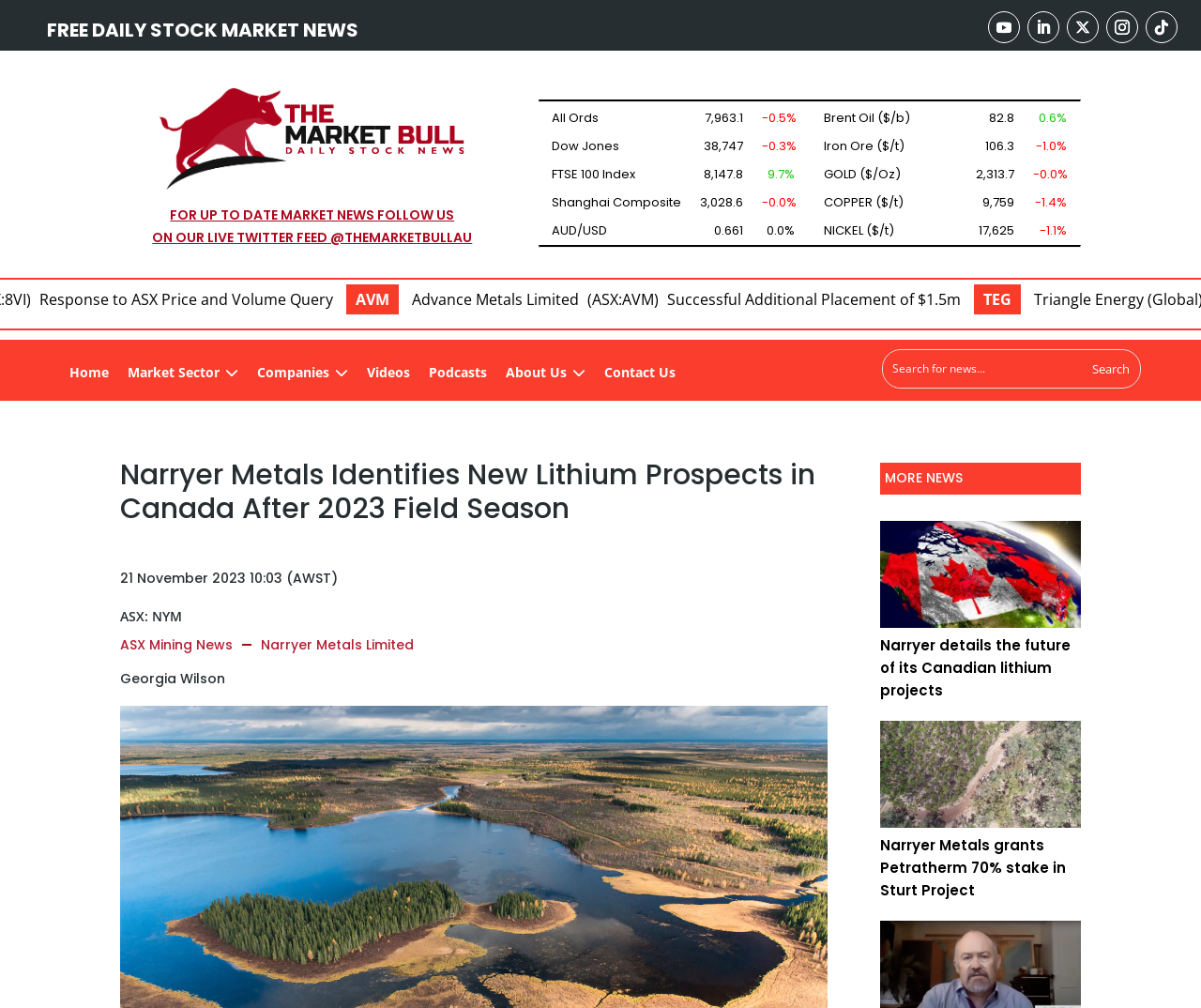Please determine the bounding box coordinates for the UI element described here. Use the format (top-left x, top-left y, bottom-right x, bottom-right y) with values bounded between 0 and 1: Narryer Metals Limited

[0.217, 0.63, 0.345, 0.649]